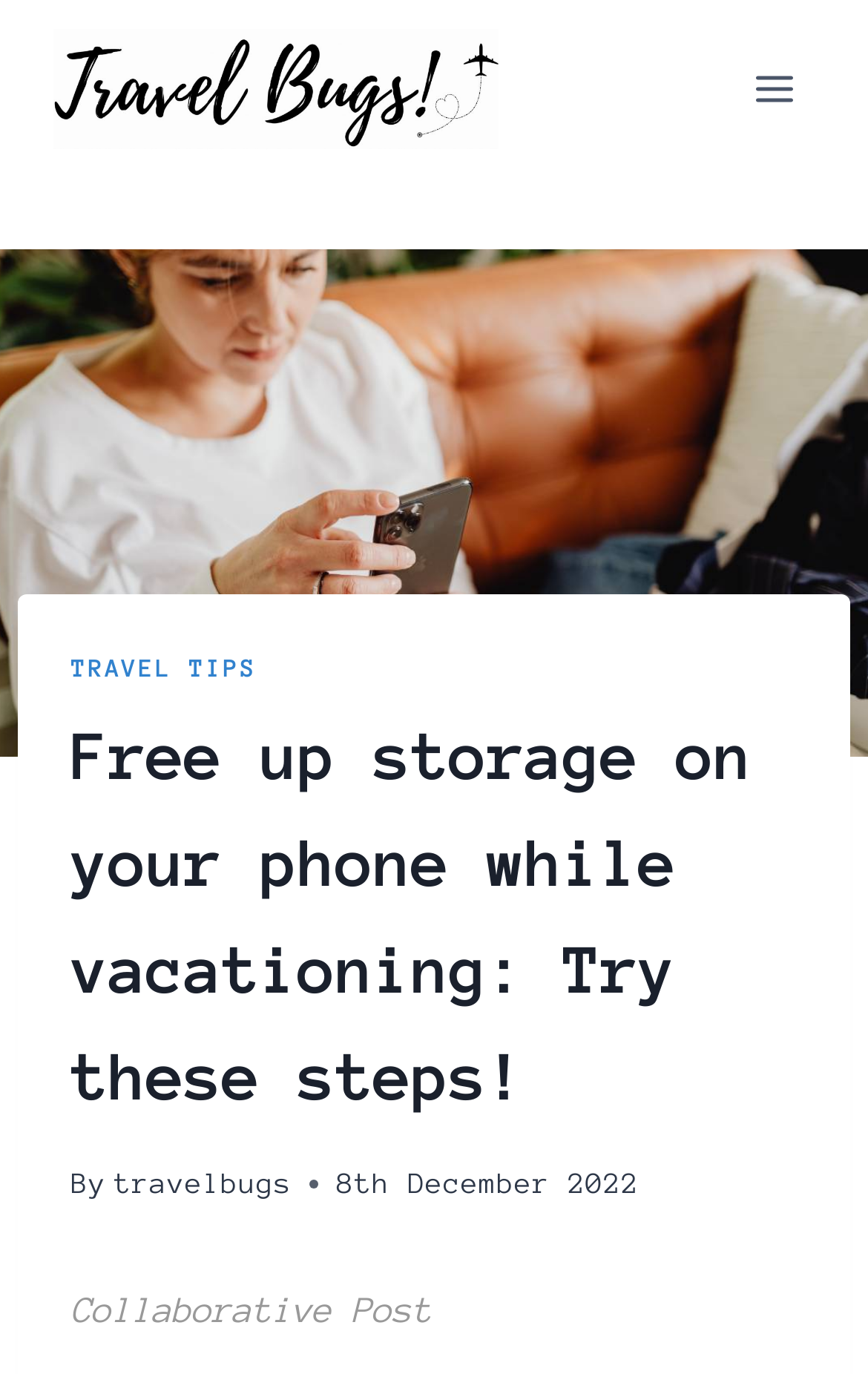Determine and generate the text content of the webpage's headline.

Free up storage on your phone while vacationing: Try these steps!